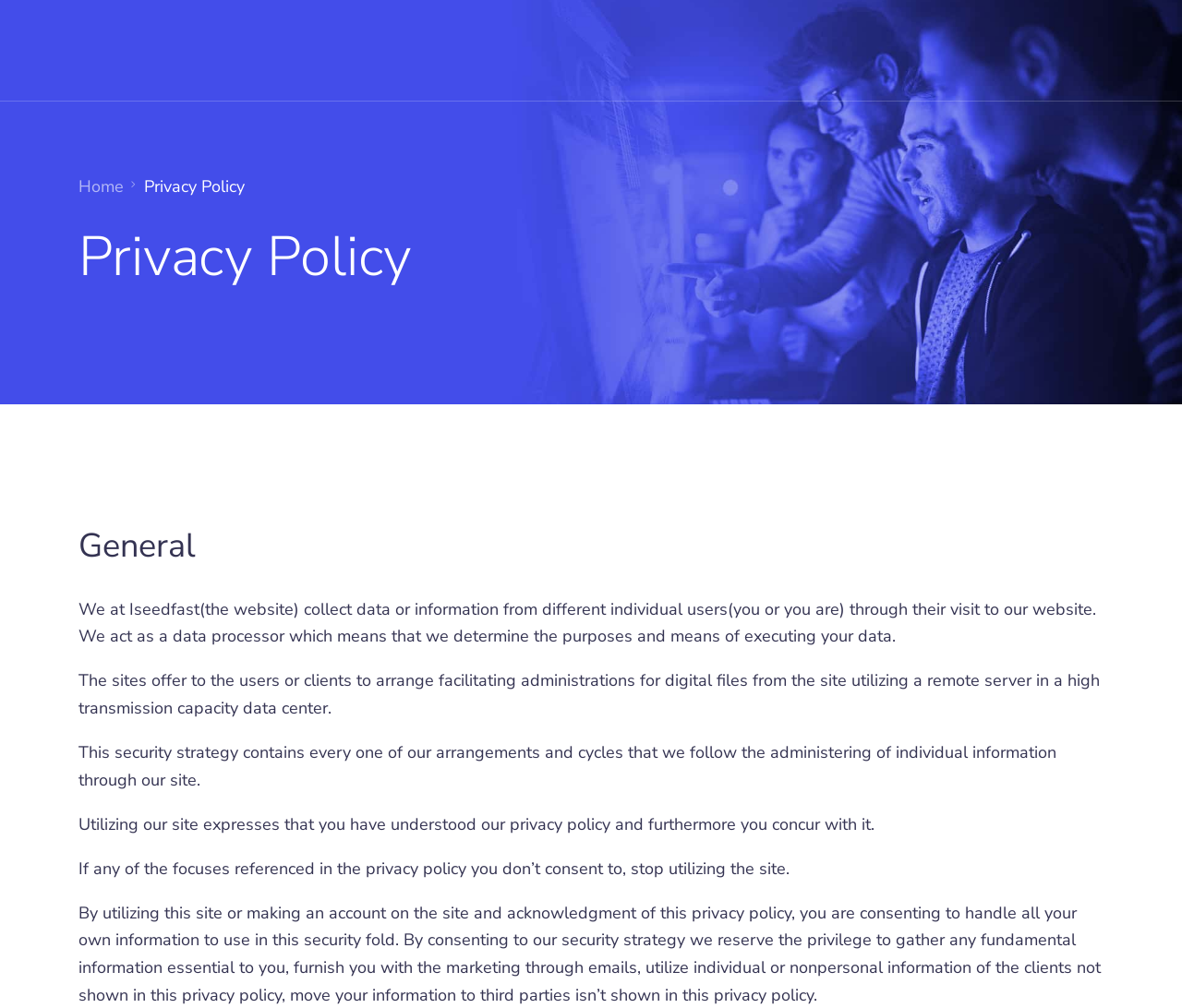Based on what you see in the screenshot, provide a thorough answer to this question: What is the website's policy on sharing user information?

According to the privacy policy, by consenting to the security strategy, the website reserves the right to collect any necessary information essential to users, furnish them with marketing through emails, utilize personal or non-personal information of the clients not shown in this privacy policy, and move user information to third parties not shown in this privacy policy.